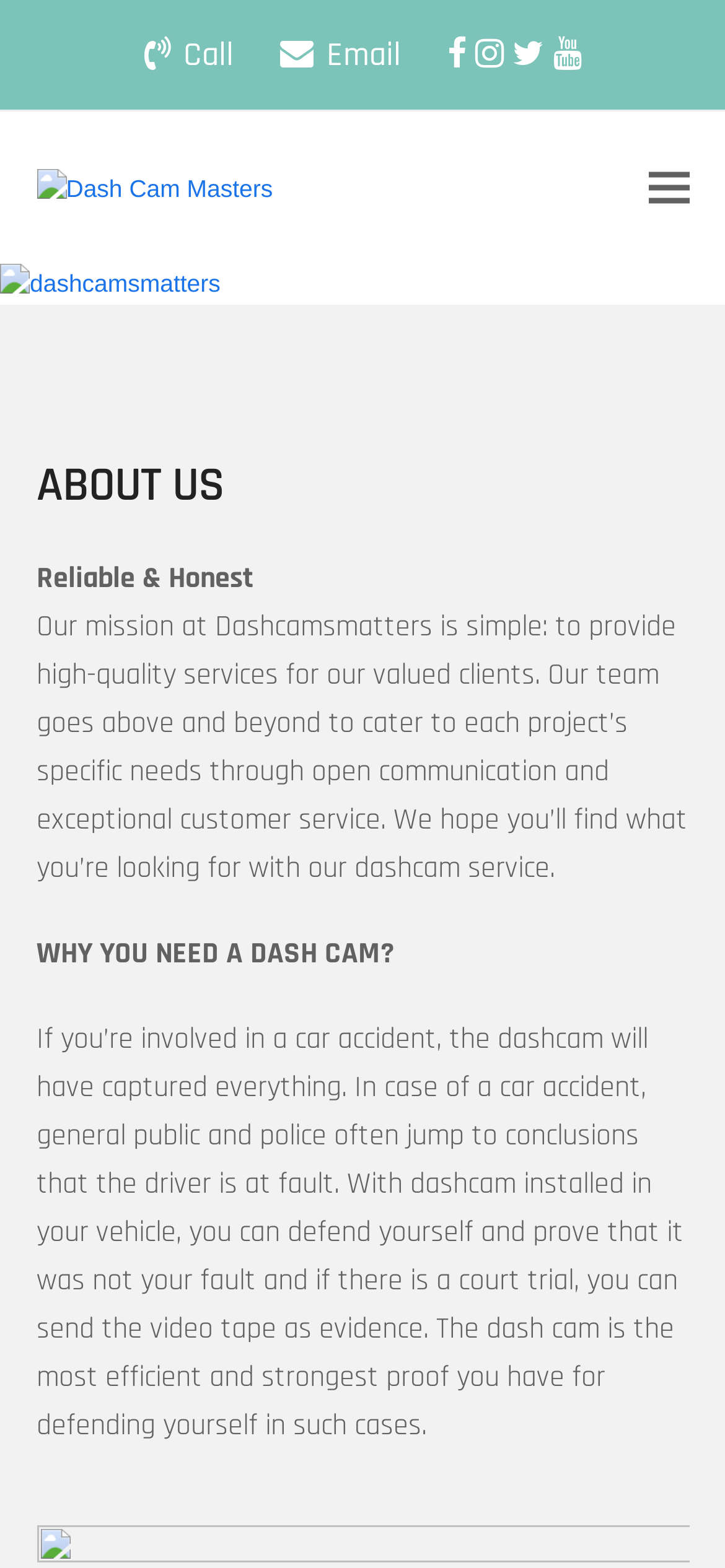What is the company's mission?
Please provide an in-depth and detailed response to the question.

Based on the webpage, the company's mission is stated in the 'ABOUT US' section, which says 'Our mission at Dashcamsmatters is simple: to provide high-quality services for our valued clients.'